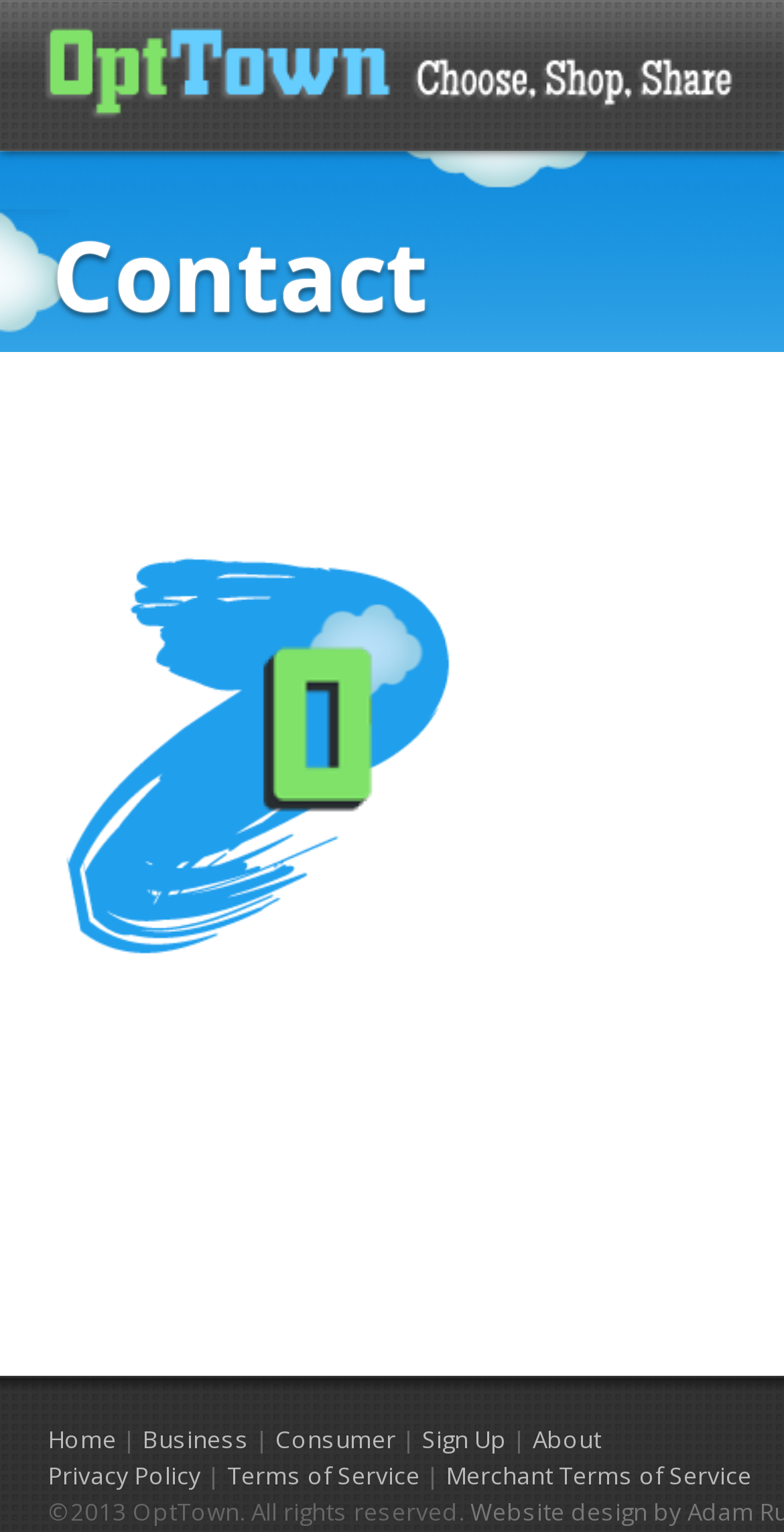Find the bounding box coordinates for the area you need to click to carry out the instruction: "Learn about OptTown". The coordinates should be four float numbers between 0 and 1, indicated as [left, top, right, bottom].

[0.679, 0.929, 0.767, 0.95]